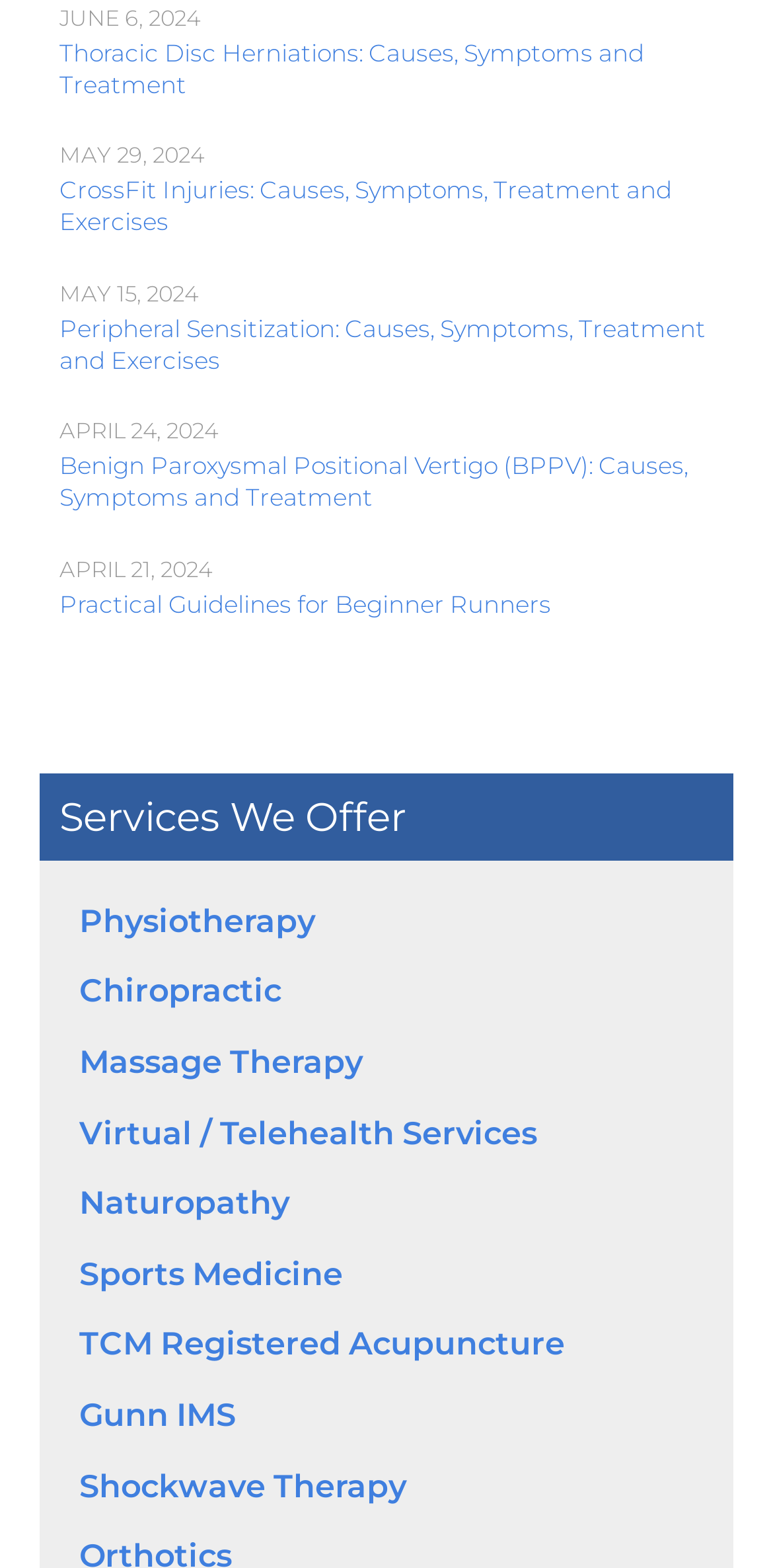Find the bounding box coordinates of the element to click in order to complete the given instruction: "Check the recent post New website Amazing Ski."

None